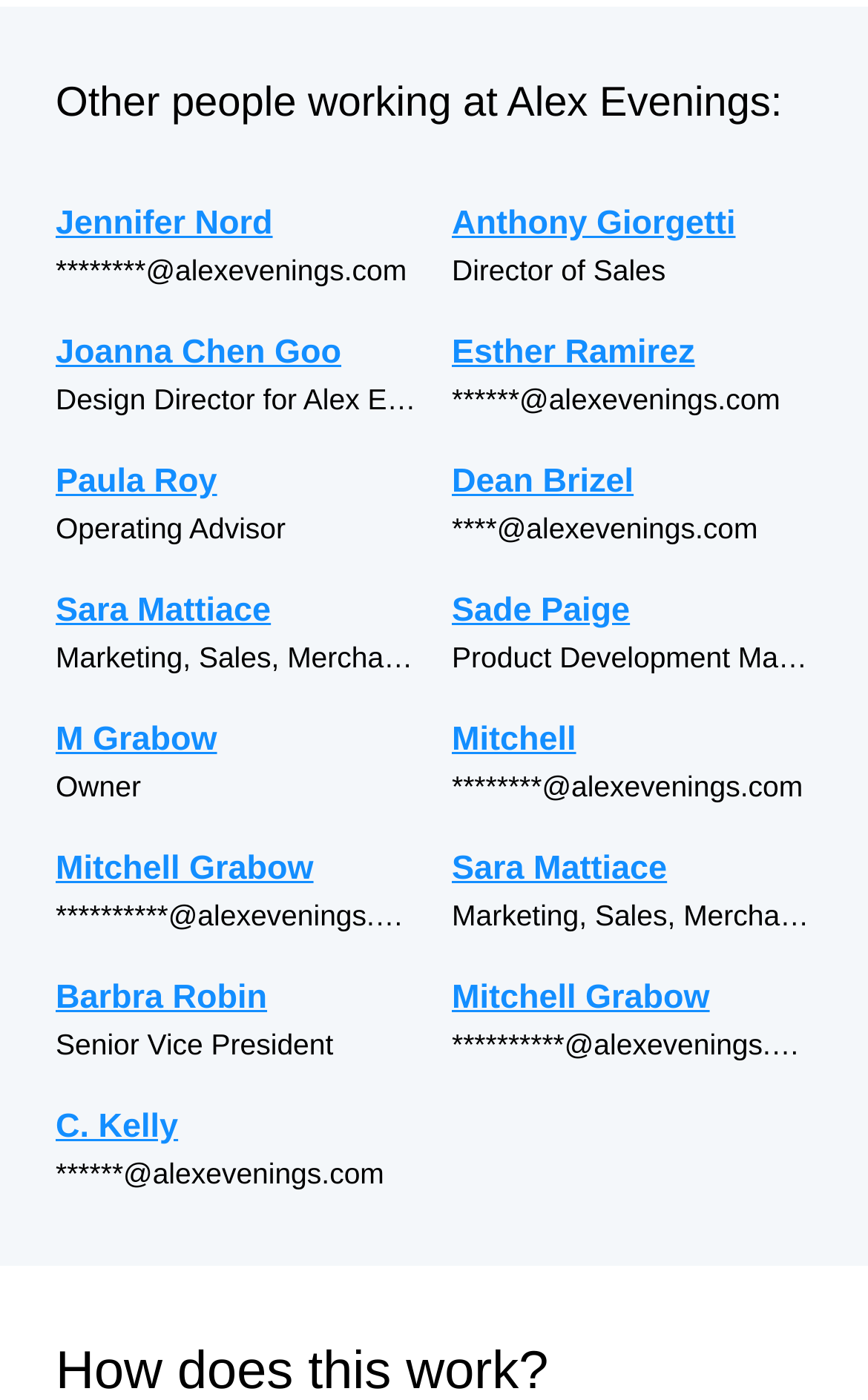Pinpoint the bounding box coordinates of the clickable area necessary to execute the following instruction: "Learn more about Joanna Chen Goo". The coordinates should be given as four float numbers between 0 and 1, namely [left, top, right, bottom].

[0.064, 0.233, 0.479, 0.27]